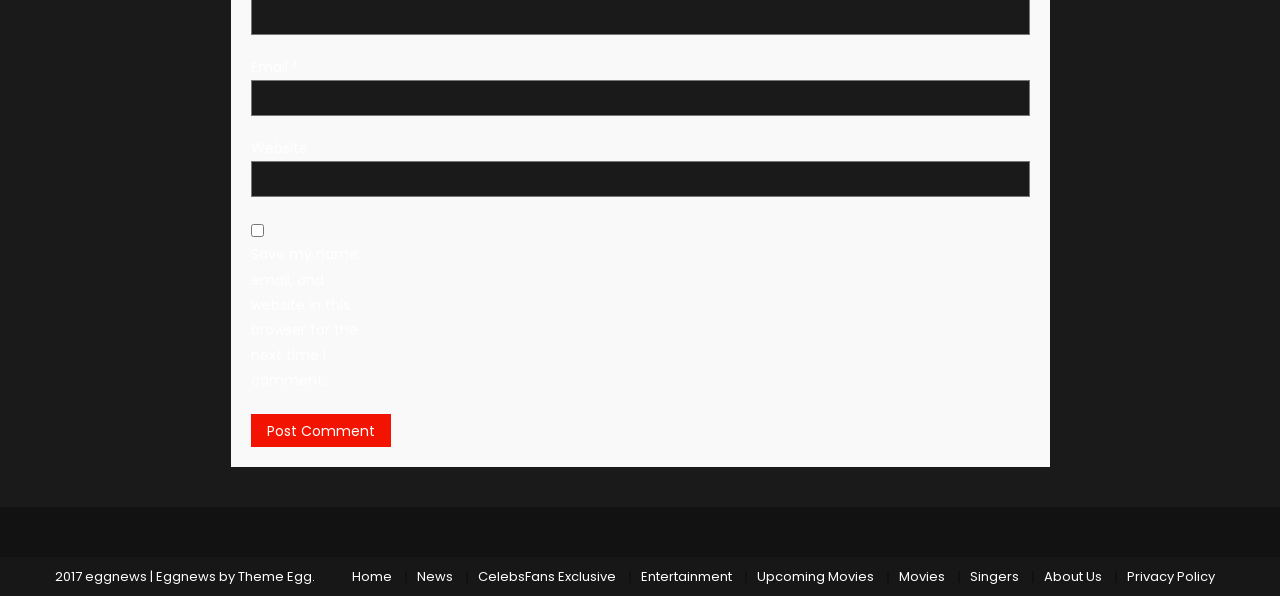Based on the provided description, "Entertainment", find the bounding box of the corresponding UI element in the screenshot.

[0.501, 0.951, 0.572, 0.983]